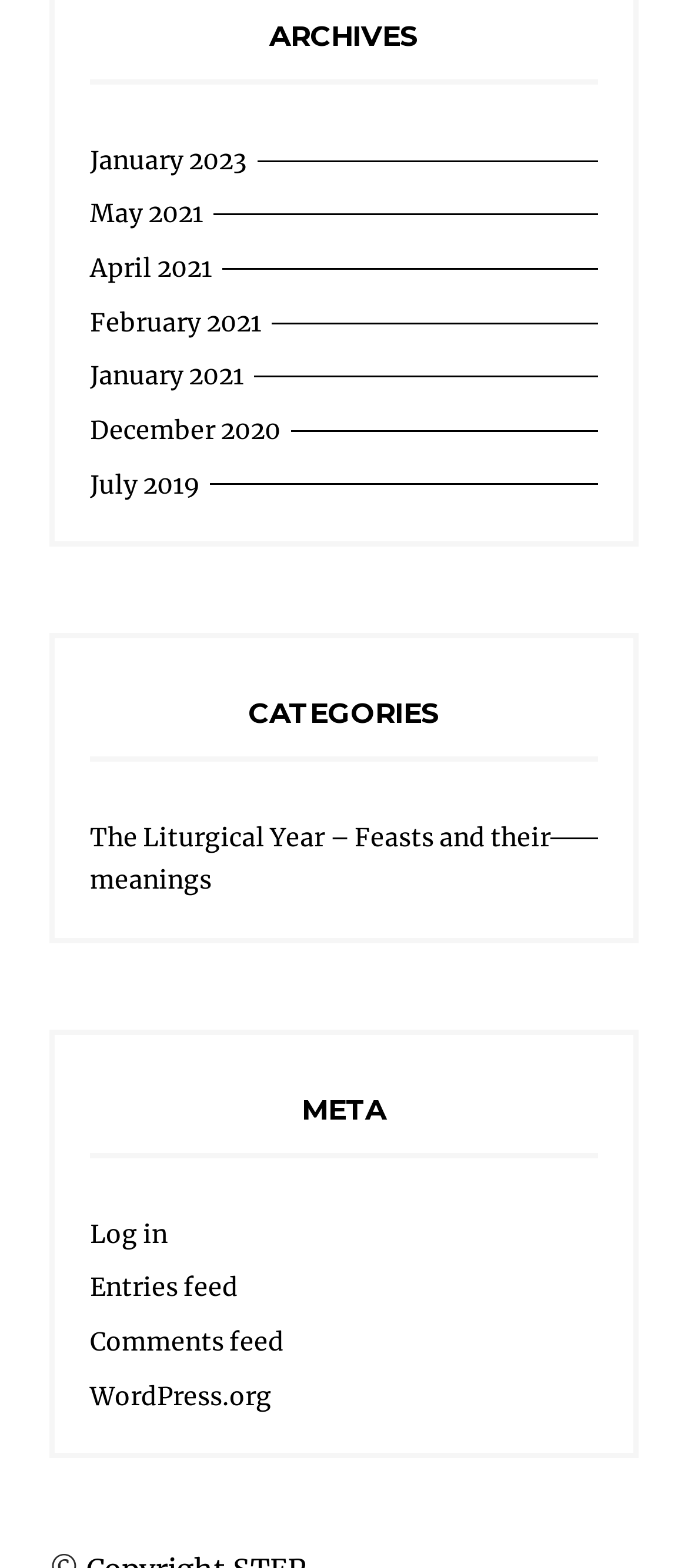Identify the bounding box coordinates for the UI element mentioned here: "WordPress.org". Provide the coordinates as four float values between 0 and 1, i.e., [left, top, right, bottom].

[0.131, 0.88, 0.395, 0.9]